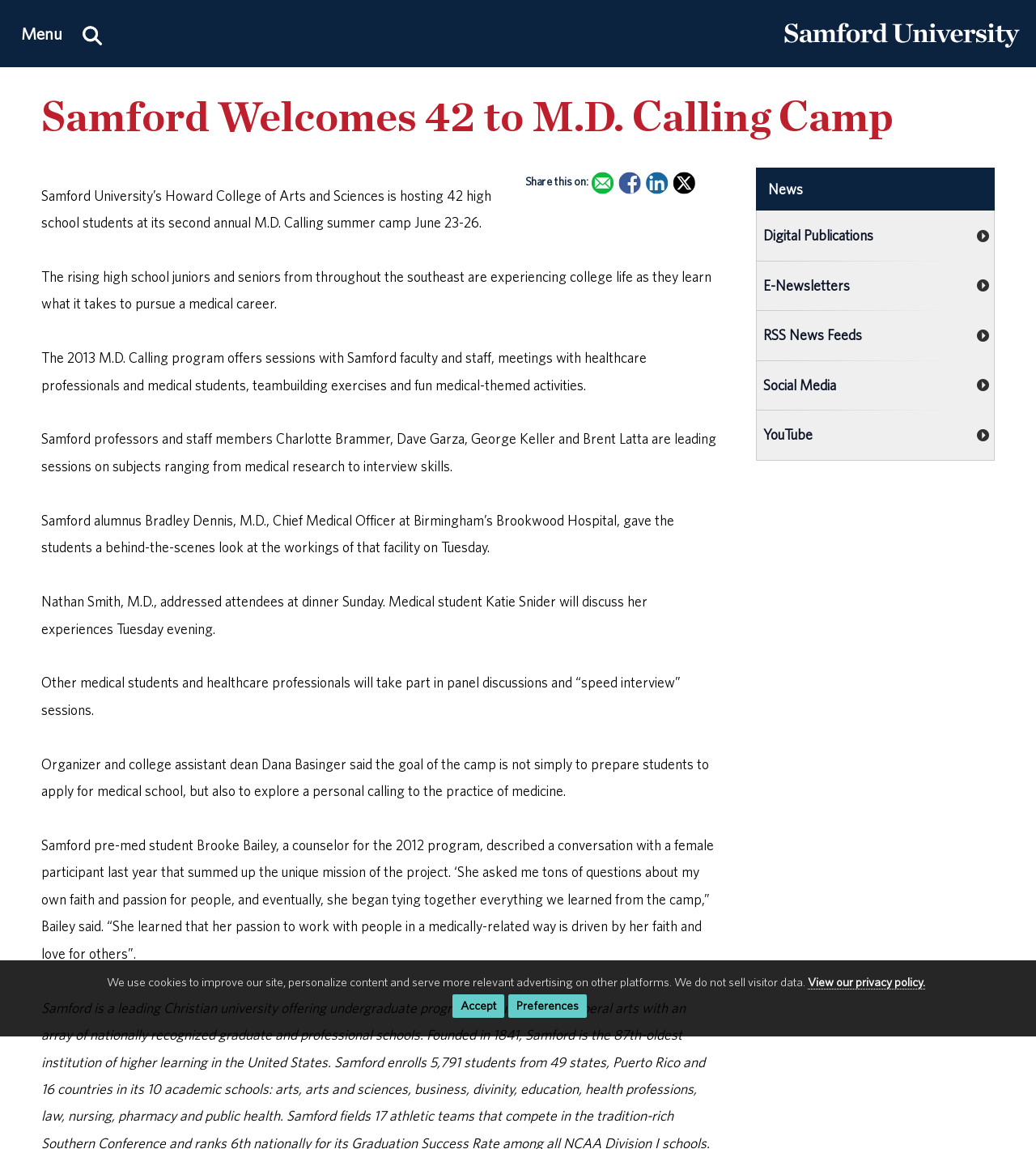Based on the element description, predict the bounding box coordinates (top-left x, top-left y, bottom-right x, bottom-right y) for the UI element in the screenshot: Social Media

[0.731, 0.313, 0.959, 0.357]